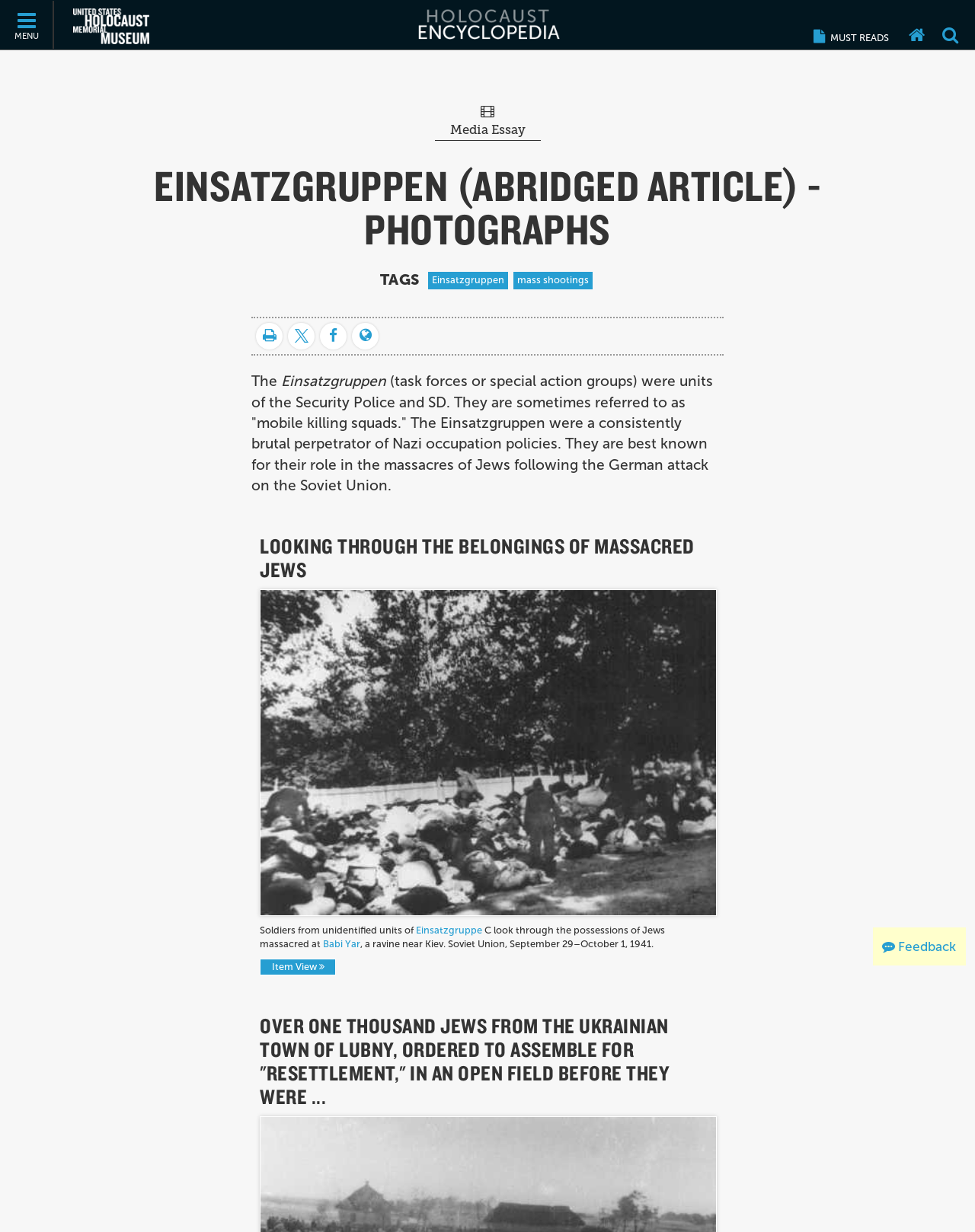Create a detailed narrative describing the layout and content of the webpage.

The webpage is about the Einsatzgruppen, a unit of the Security Police and SD, also referred to as "mobile killing squads," during the Nazi occupation. At the top left corner, there is a button to open a menu, and next to it, a link to the US Holocaust Memorial Museum with its logo. On the top right corner, there are links to "MUST READS," "Home," and "Open search box."

Below the top navigation bar, there is a heading "Media Essay" followed by a larger heading "EINSATZGRUPPEN (ABRIDGED ARTICLE) - PHOTOGRAPHS." On the left side, there is a section with tags, including "Einsatzgruppen" and "mass shootings." 

The main content of the webpage starts with a brief introduction to the Einsatzgruppen, describing them as units of the Security Police and SD that perpetrated brutal Nazi occupation policies, particularly in the massacres of Jews following the German attack on the Soviet Union.

Below the introduction, there is a figure with a heading "LOOKING THROUGH THE BELONGINGS OF MASSACRED JEWS" and an image of soldiers from an unidentified unit of Einsatzgruppe C looking through the possessions of Jews massacred at Babi Yar, a ravine near Kiev. The image is accompanied by a caption with links to "Einsatzgruppe" and "Babi Yar."

Further down, there is another heading "OVER ONE THOUSAND JEWS FROM THE UKRAINIAN TOWN OF LUBNY, ORDERED TO ASSEMBLE FOR "RESETTLEMENT," IN AN OPEN FIELD BEFORE THEY WERE..." However, the rest of the content is not provided in the accessibility tree.

On the bottom left corner, there are links to "Print," "Share on Twitter," "Share on Facebook," and "Language switcher." A hidden link to "Feedback" is located at the bottom right corner.